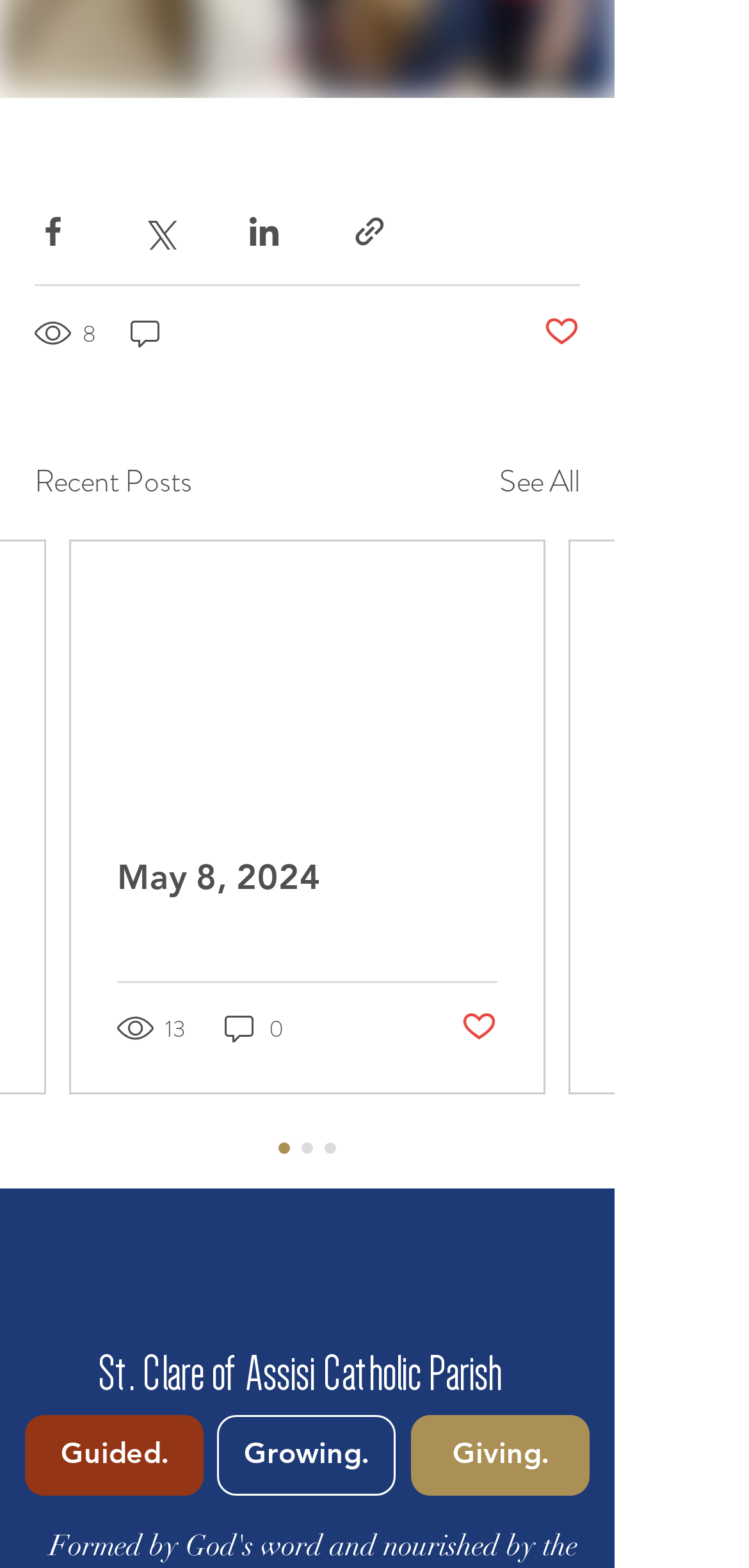Please identify the bounding box coordinates of the element's region that needs to be clicked to fulfill the following instruction: "View recent posts". The bounding box coordinates should consist of four float numbers between 0 and 1, i.e., [left, top, right, bottom].

[0.046, 0.293, 0.256, 0.322]